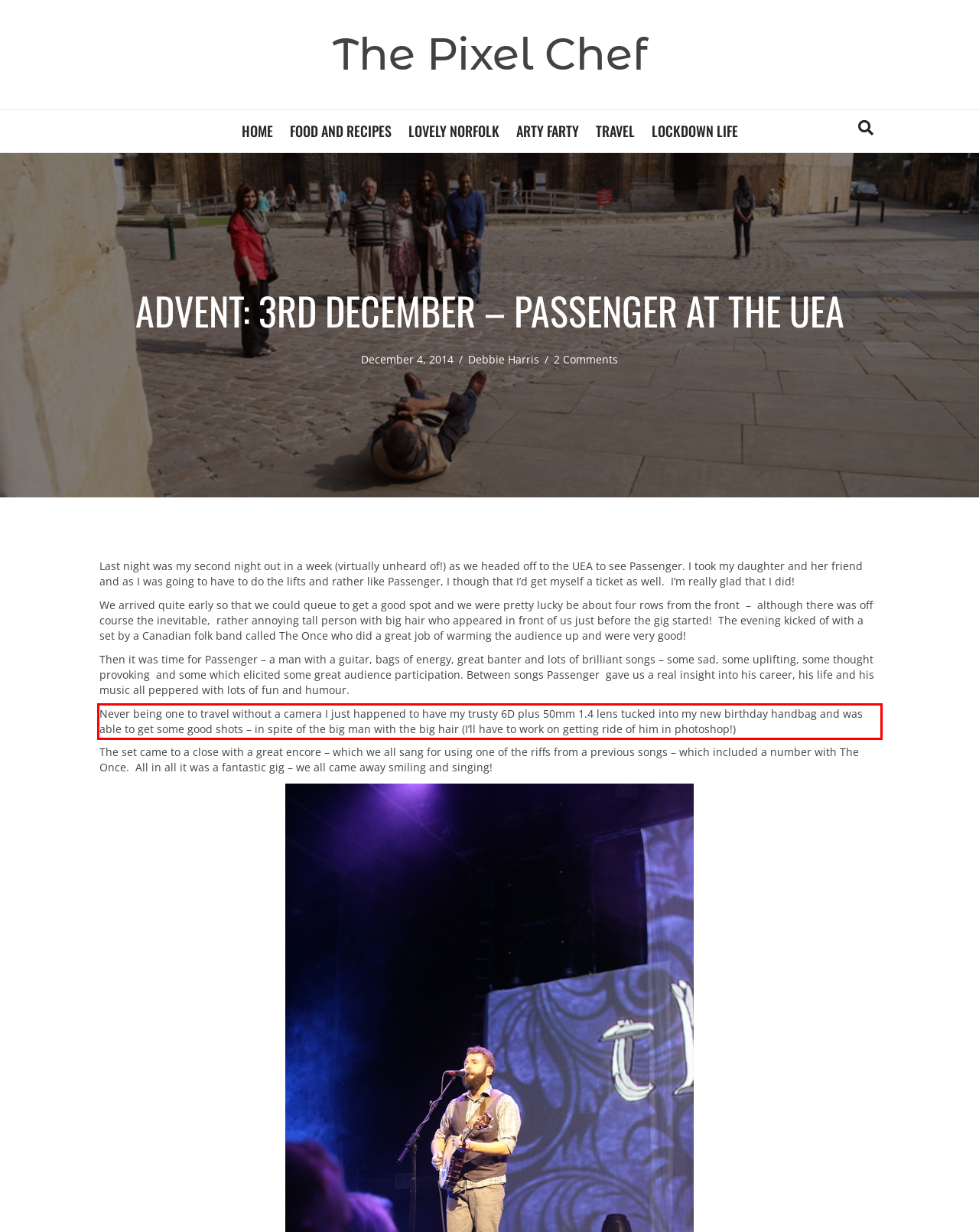You are given a screenshot of a webpage with a UI element highlighted by a red bounding box. Please perform OCR on the text content within this red bounding box.

Never being one to travel without a camera I just happened to have my trusty 6D plus 50mm 1.4 lens tucked into my new birthday handbag and was able to get some good shots – in spite of the big man with the big hair (I’ll have to work on getting ride of him in photoshop!)